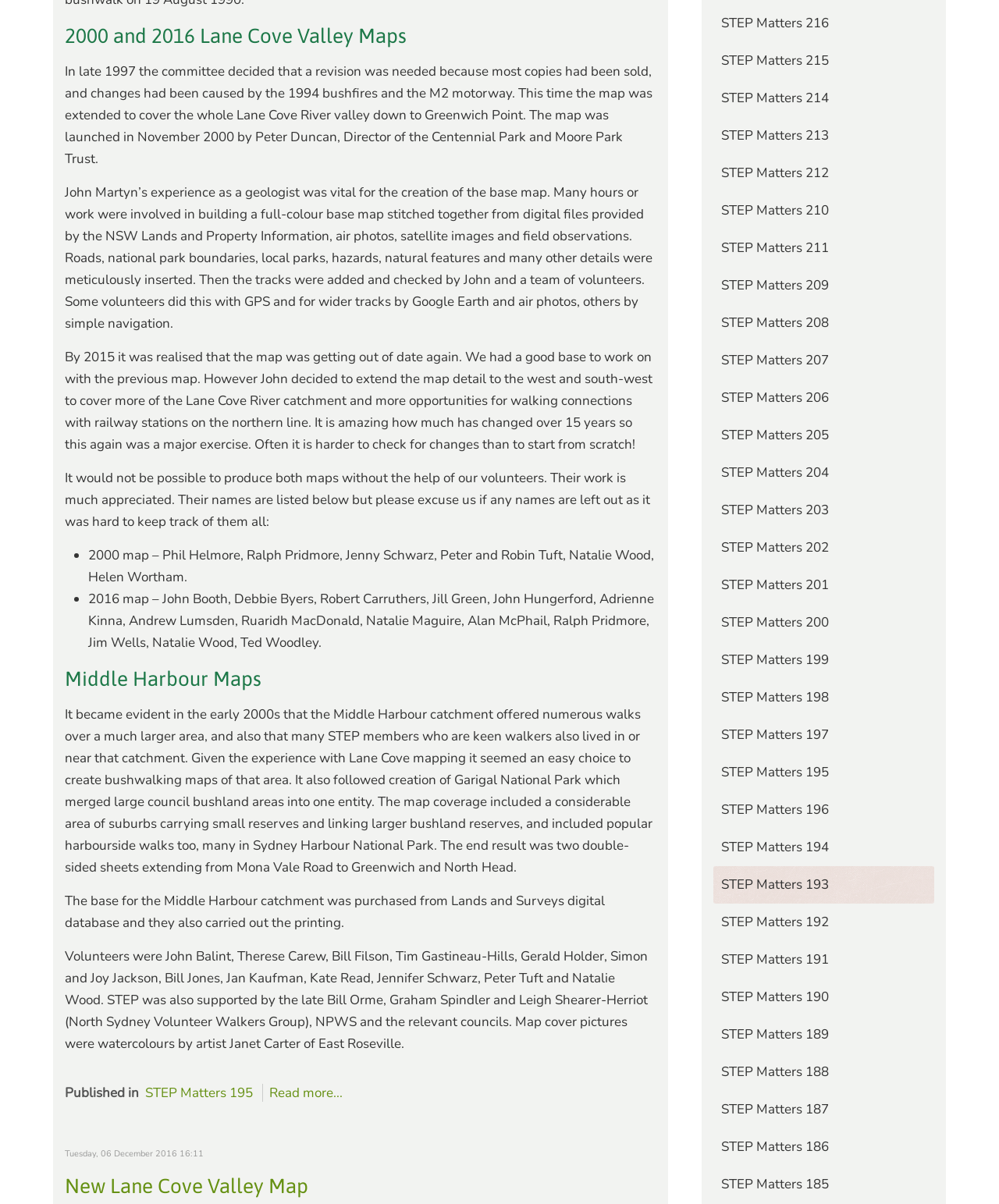Please identify the coordinates of the bounding box for the clickable region that will accomplish this instruction: "Read the article by Abraham".

None